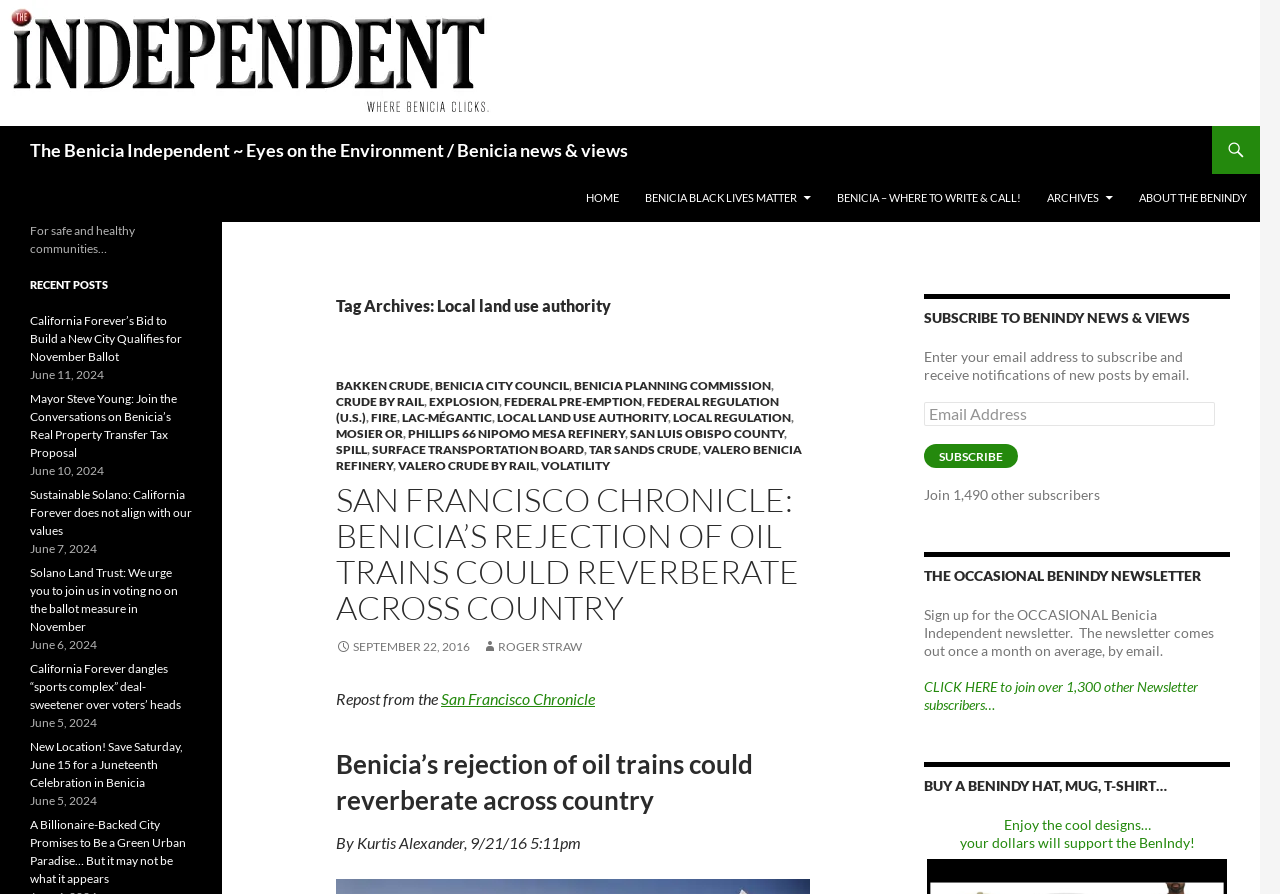Give an in-depth explanation of the webpage layout and content.

The webpage is a news and views website focused on Benicia, California, with a local land use authority theme. At the top, there is a logo image and a heading with the website's name, "The Benicia Independent ~ Eyes on the Environment / Benicia news & views". Below the logo, there is a search bar and a "SKIP TO CONTENT" link.

The main content area is divided into several sections. On the left side, there is a menu with links to various pages, including "HOME", "BENICIA BLACK LIVES MATTER", "BENICIA – WHERE TO WRITE & CALL!", "ARCHIVES", and "ABOUT THE BENINDY". Below the menu, there is a header with the title "Tag Archives: Local land use authority".

The main content section is a list of news articles, each with a title, a link, and a date. The articles are related to local land use authority, oil trains, and environmental issues. There are 14 articles in total, with titles such as "SAN FRANCISCO CHRONICLE: BENICIA’S REJECTION OF OIL TRAINS COULD REVERBERATE ACROSS COUNTRY" and "Benicia’s rejection of oil trains could reverberate across country".

On the right side, there are several sections, including a subscription form to receive news and views by email, a section for the occasional Benicia Independent newsletter, and a section to buy BenIndy merchandise such as hats, mugs, and t-shirts. There is also a heading "For safe and healthy communities…" and a section for recent posts, which lists 9 news articles with titles and dates.

Overall, the webpage is a news and information website focused on local issues in Benicia, California, with a strong emphasis on environmental and land use issues.